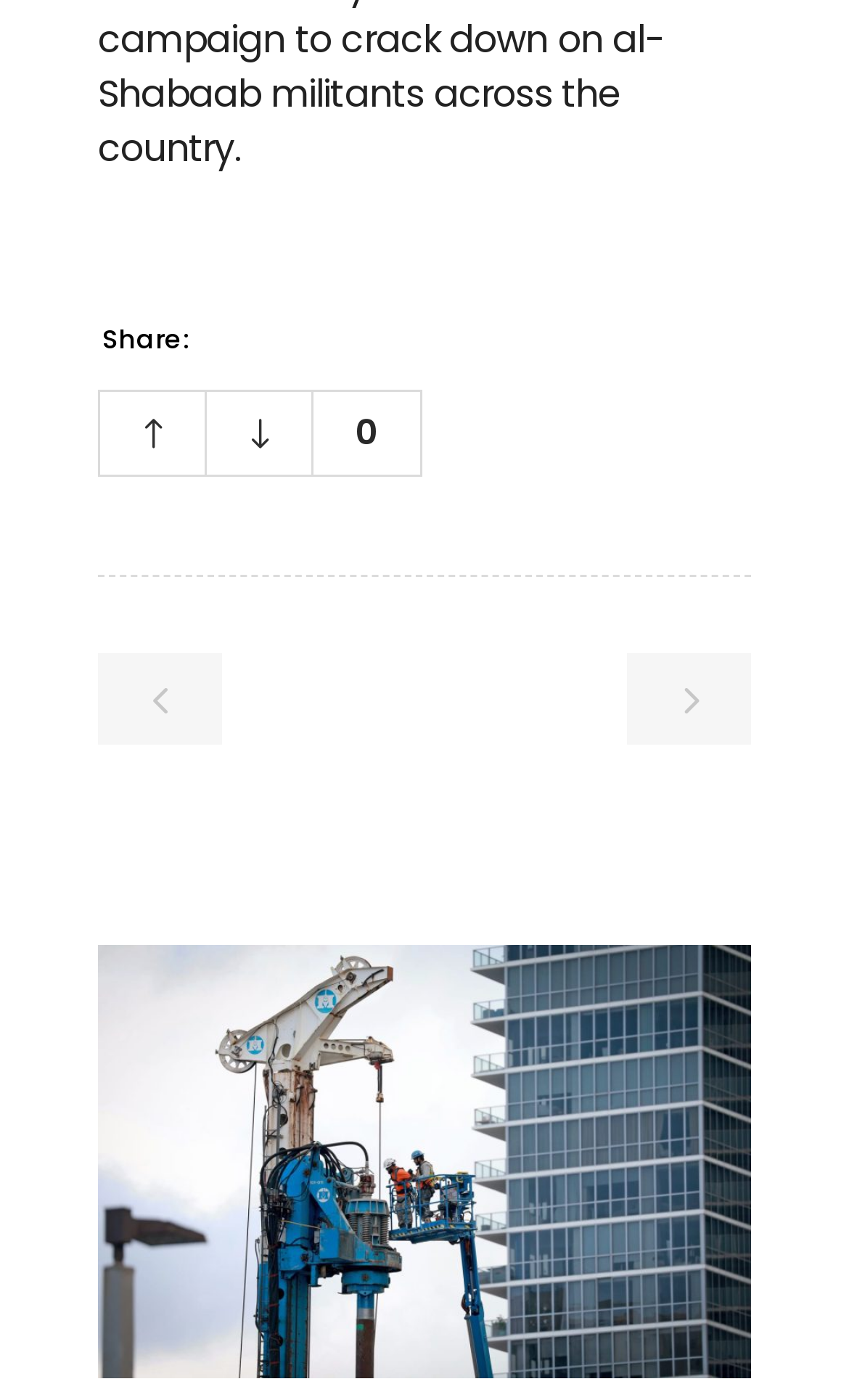Locate the bounding box coordinates of the element to click to perform the following action: 'Share on social media'. The coordinates should be given as four float values between 0 and 1, in the form of [left, top, right, bottom].

[0.121, 0.23, 0.224, 0.253]